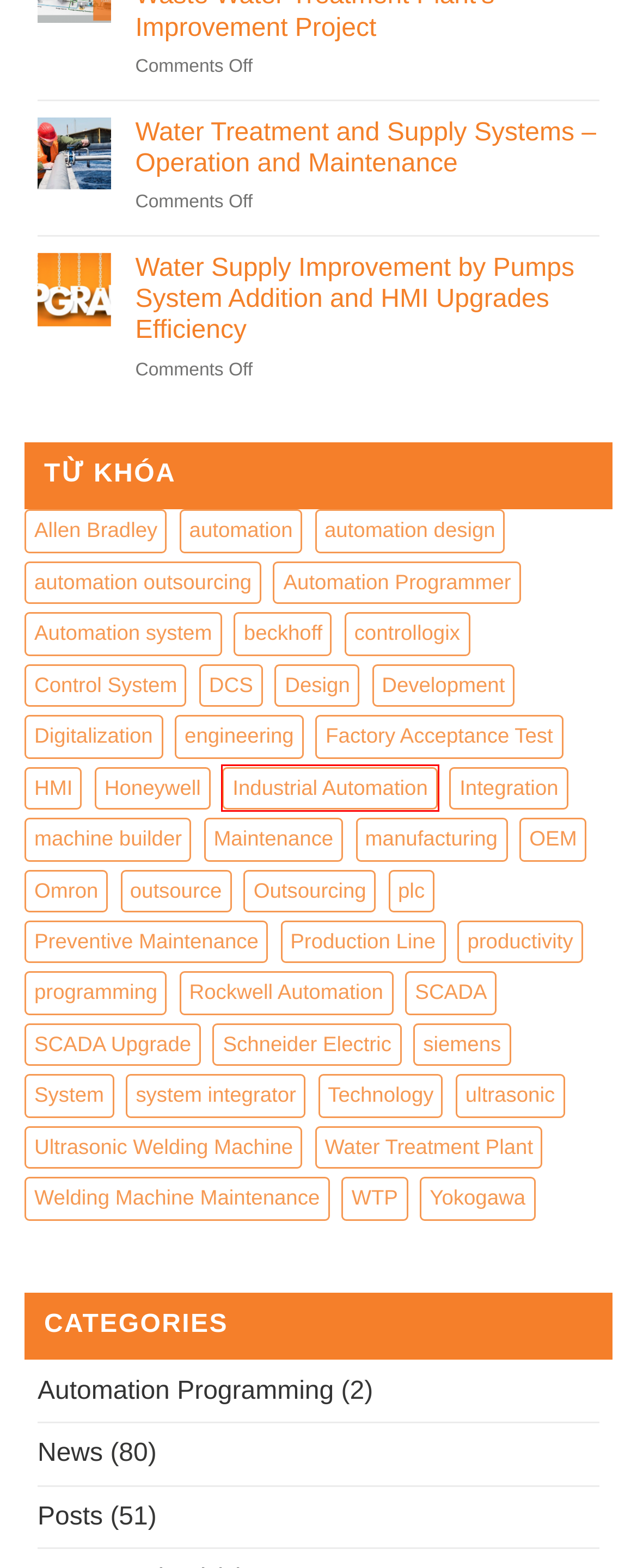Inspect the screenshot of a webpage with a red rectangle bounding box. Identify the webpage description that best corresponds to the new webpage after clicking the element inside the bounding box. Here are the candidates:
A. Industrial Automation | CTI Supply Co., Ltd
B. machine builder | CTI Supply Co., Ltd
C. Posts
D. Preventive Maintenance | CTI Supply Co., Ltd
E. Omron | CTI Supply Co., Ltd
F. outsource | CTI Supply Co., Ltd
G. Water Treatment Supply Systems - Operation and Maintenance
H. Rockwell Automation | CTI Supply Co., Ltd

A